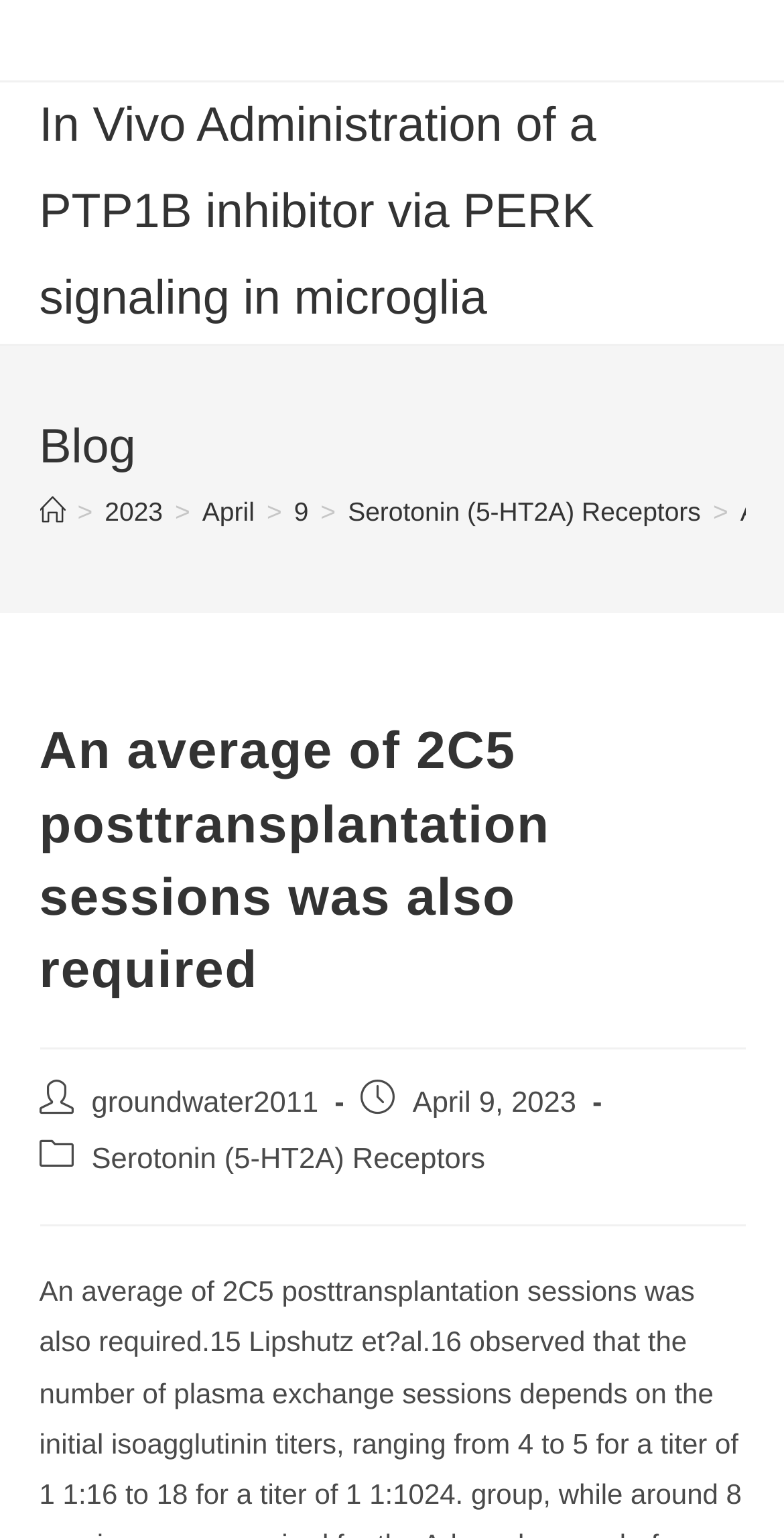Please pinpoint the bounding box coordinates for the region I should click to adhere to this instruction: "check post author".

[0.117, 0.707, 0.406, 0.728]